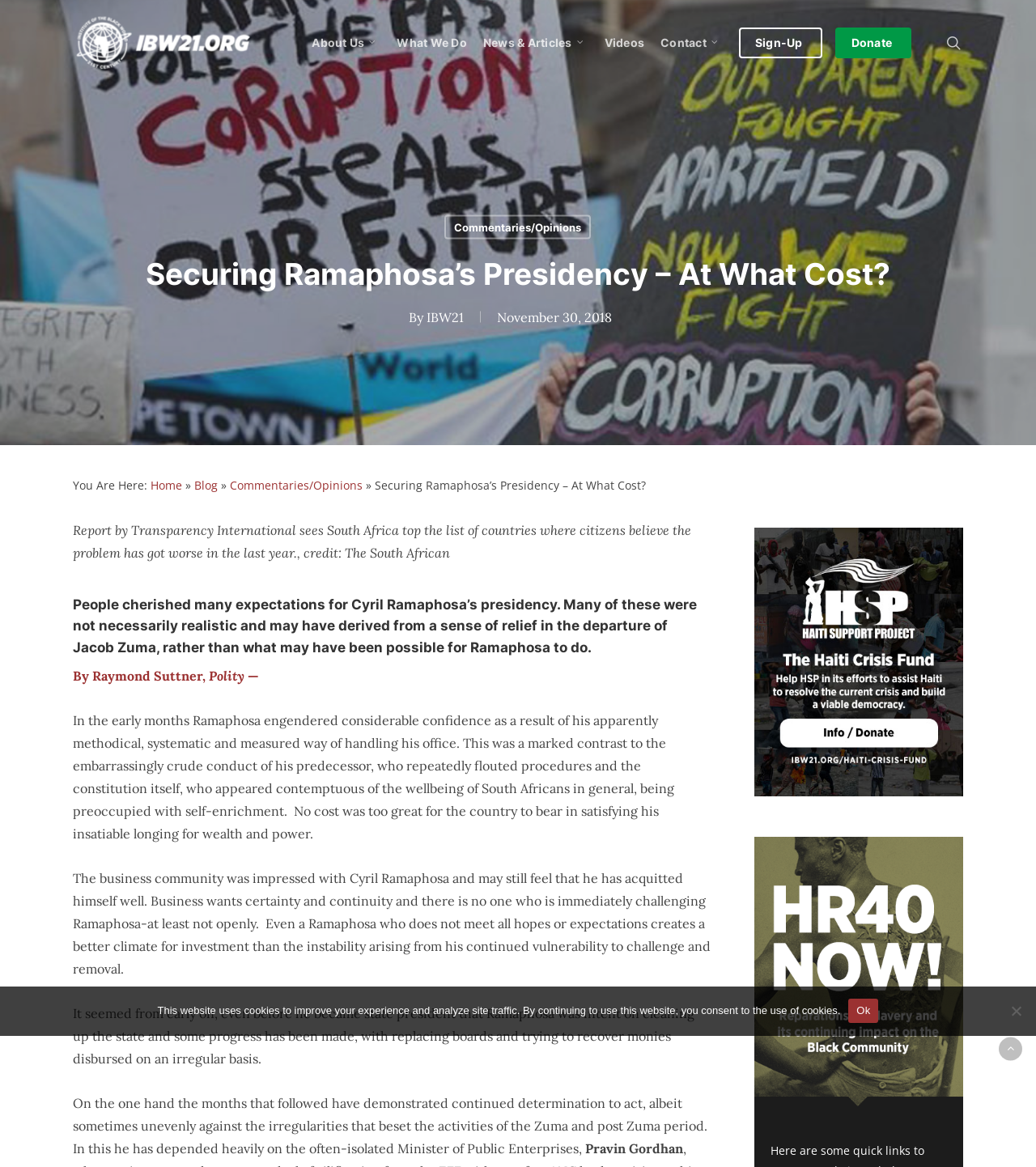Find the bounding box coordinates for the element that must be clicked to complete the instruction: "Click the 'About Us' link". The coordinates should be four float numbers between 0 and 1, indicated as [left, top, right, bottom].

[0.293, 0.032, 0.375, 0.042]